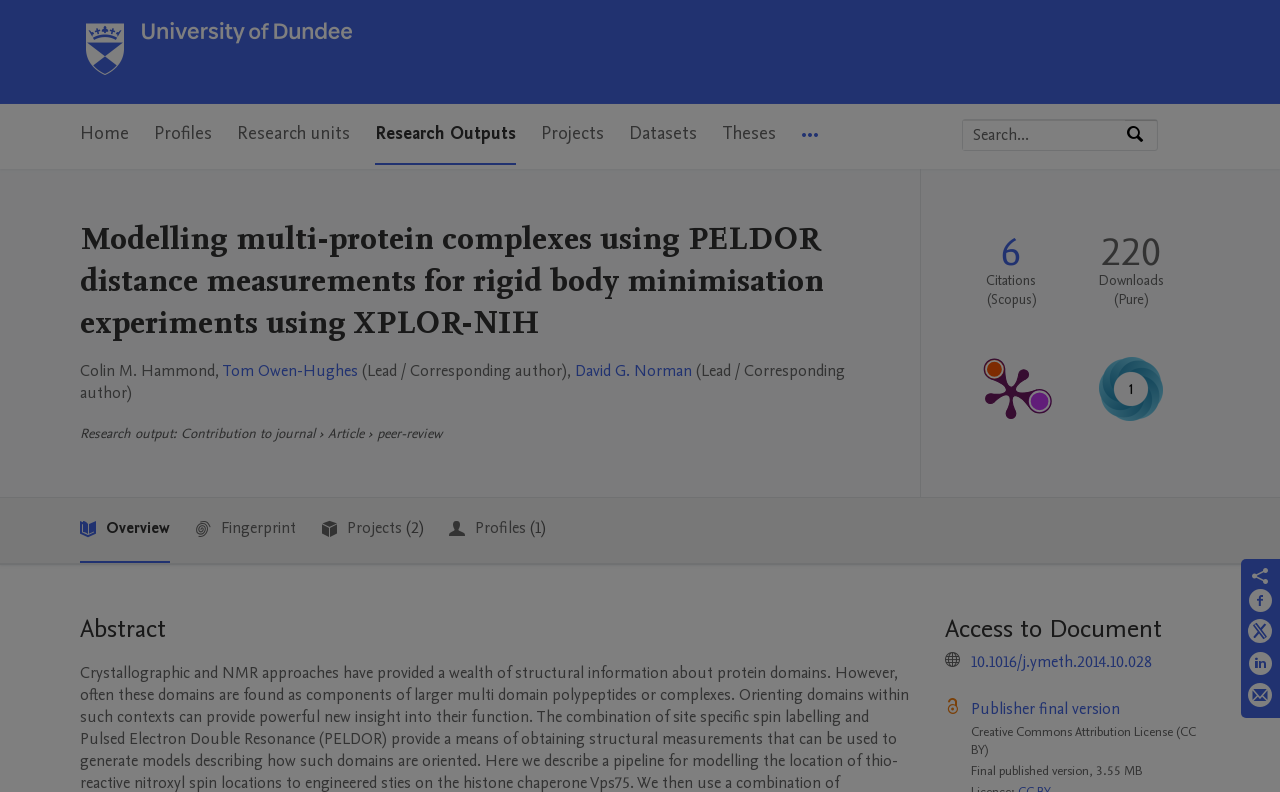Identify the bounding box coordinates for the region to click in order to carry out this instruction: "Go to the University of Dundee Research Portal home page". Provide the coordinates using four float numbers between 0 and 1, formatted as [left, top, right, bottom].

[0.062, 0.025, 0.282, 0.106]